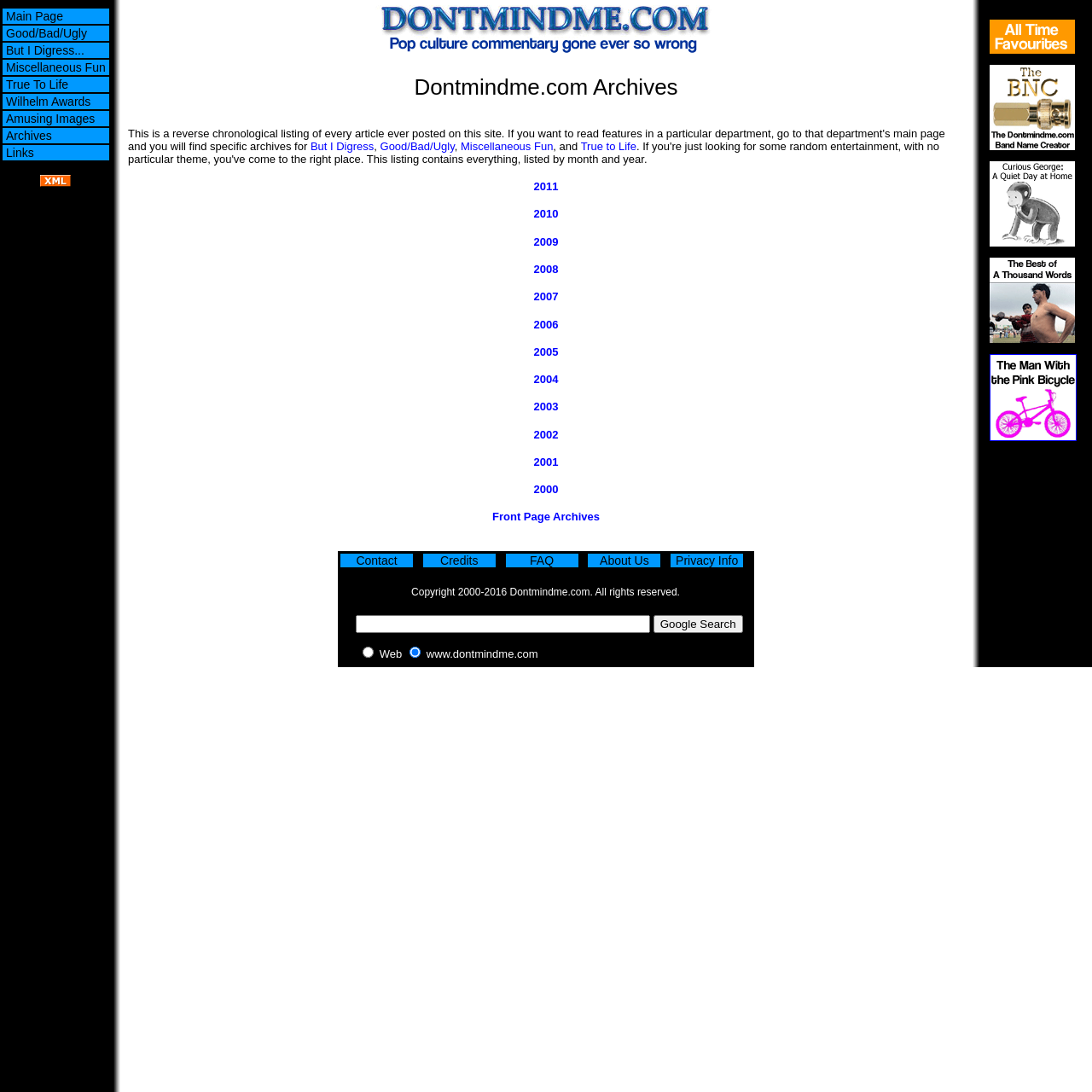Please identify the bounding box coordinates of the clickable element to fulfill the following instruction: "Return to Main Page". The coordinates should be four float numbers between 0 and 1, i.e., [left, top, right, bottom].

[0.317, 0.045, 0.683, 0.057]